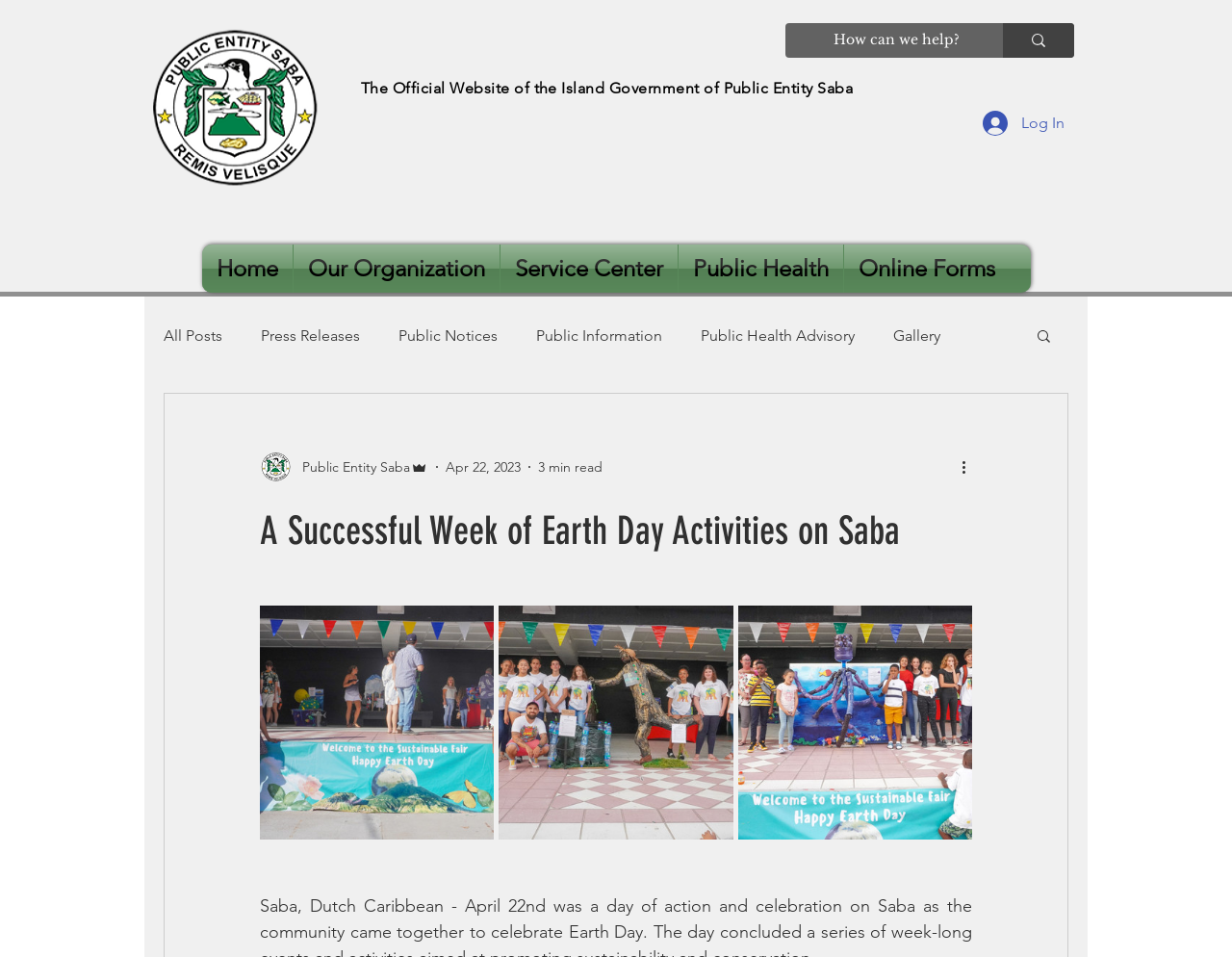Locate the coordinates of the bounding box for the clickable region that fulfills this instruction: "Read the latest public health advisory".

[0.569, 0.341, 0.694, 0.36]